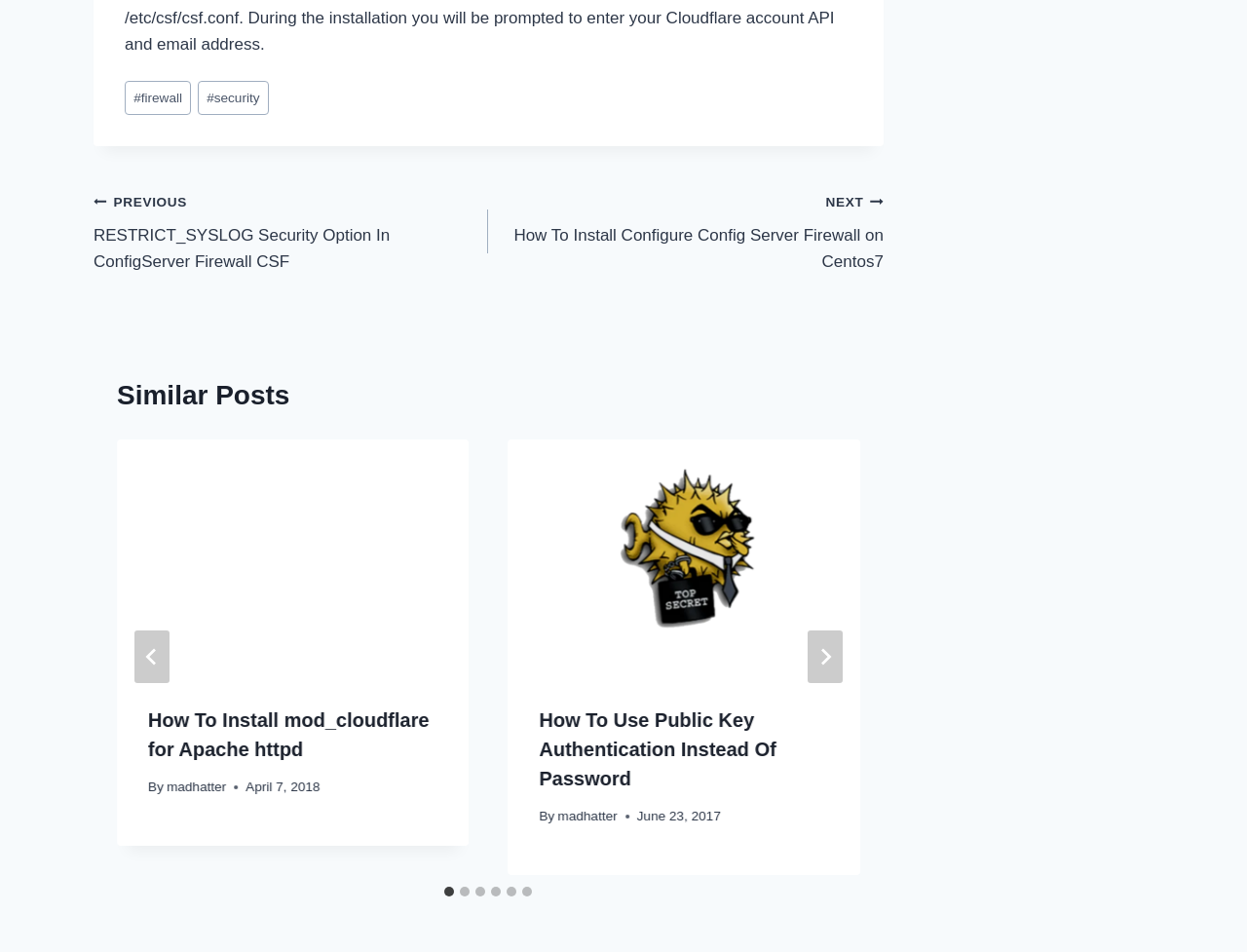Please determine the bounding box coordinates of the element to click in order to execute the following instruction: "View similar post 1". The coordinates should be four float numbers between 0 and 1, specified as [left, top, right, bottom].

[0.094, 0.461, 0.376, 0.888]